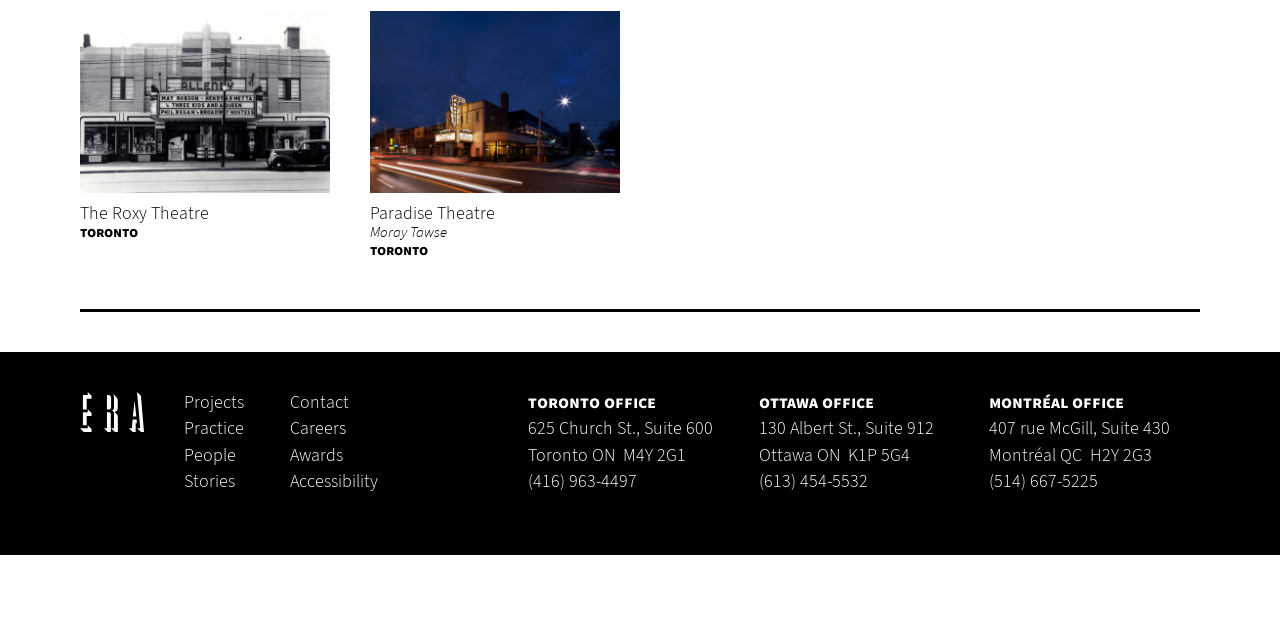Based on the provided description, "The Roxy Theatre", find the bounding box of the corresponding UI element in the screenshot.

[0.062, 0.317, 0.258, 0.35]